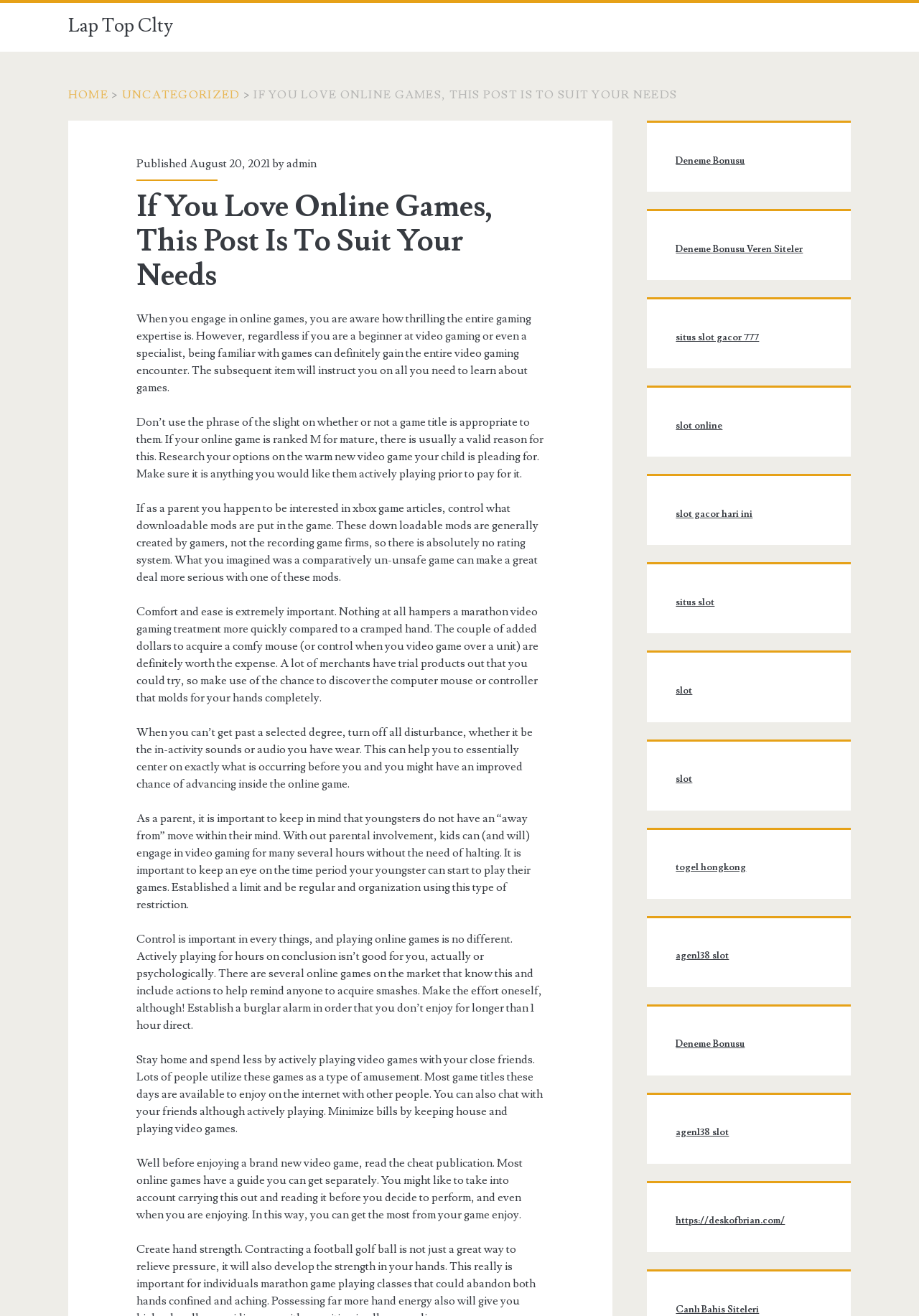Using the provided element description: "situs slot gacor 777", determine the bounding box coordinates of the corresponding UI element in the screenshot.

[0.735, 0.252, 0.826, 0.261]